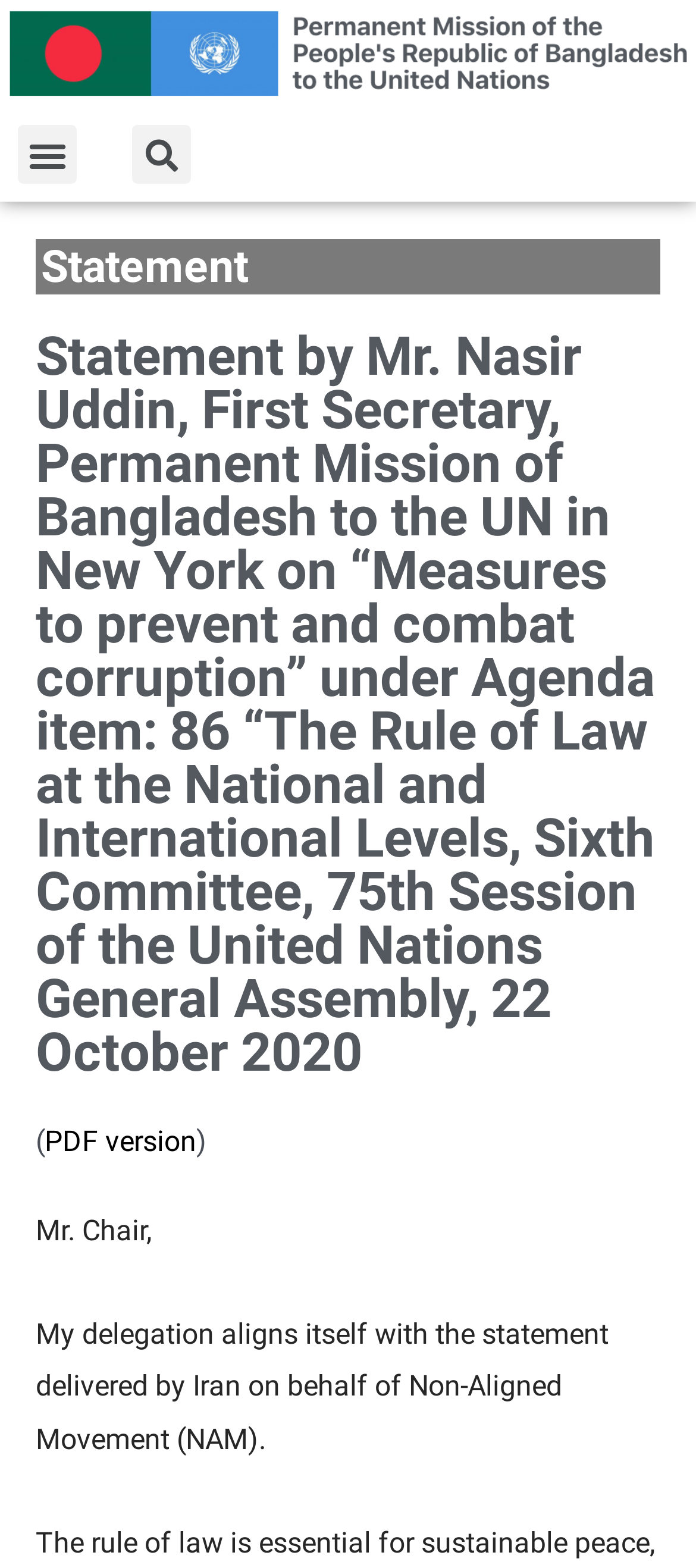What movement does Iran represent in the statement?
Please give a well-detailed answer to the question.

Iran represents the Non-Aligned Movement (NAM) in the statement, which is mentioned in the text 'My delegation aligns itself with the statement delivered by Iran on behalf of Non-Aligned Movement (NAM).'.